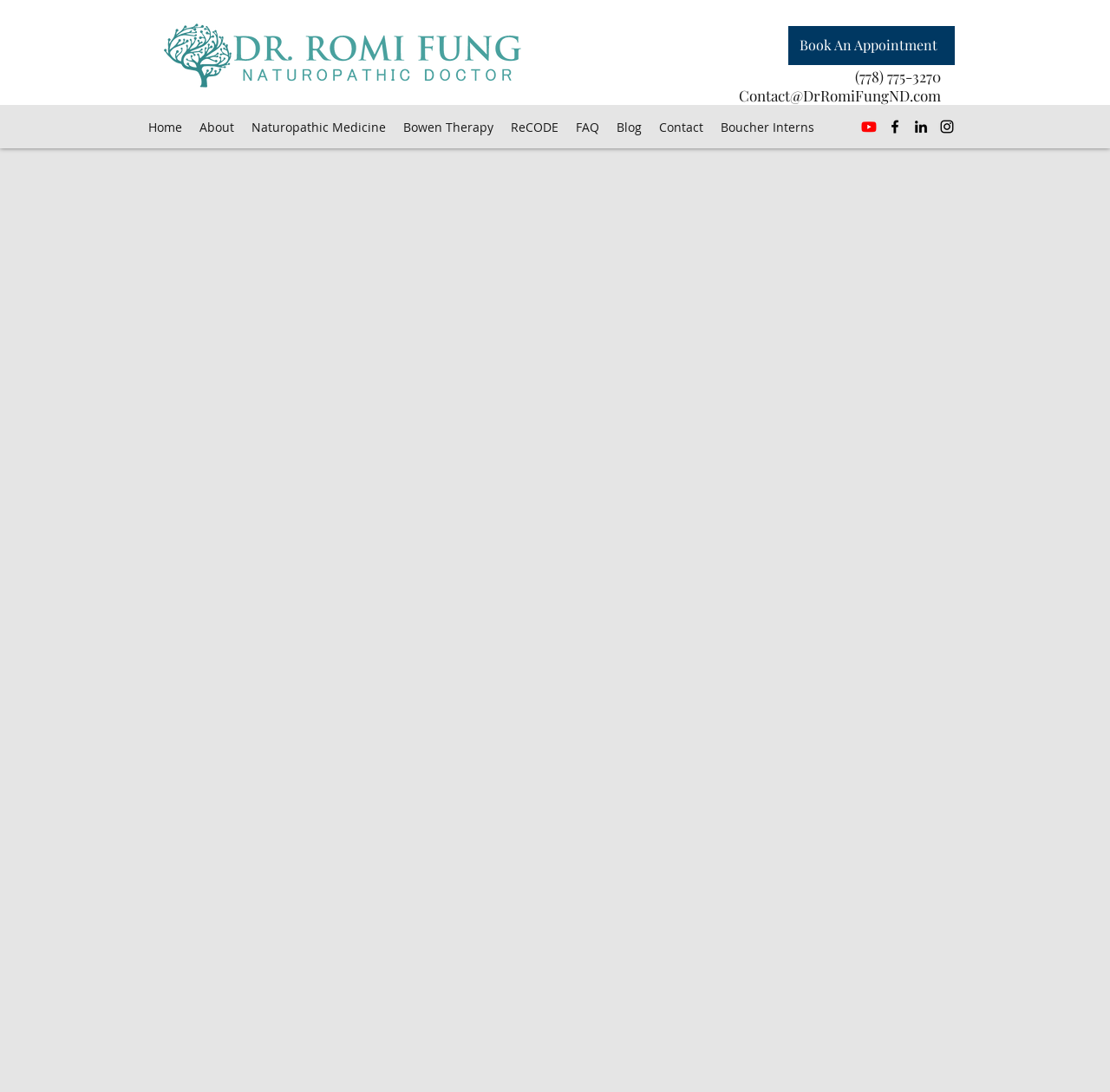Detail the features and information presented on the webpage.

This webpage is about Dr. Romi Fung, a naturopathic doctor based in Richmond, British Columbia. At the top of the page, there is a navigation menu with links to various sections of the website, including Home, About, Naturopathic Medicine, Bowen Therapy, ReCODE, FAQ, Blog, Contact, and Boucher Interns. 

To the right of the navigation menu, there is a social bar with links to Dr. Romi Fung's social media profiles, including Youtube, Facebook, LinkedIn, and Instagram, each represented by an icon. 

Below the navigation menu, there is a heading with Dr. Romi Fung's contact information, including phone number and email address. 

On the left side of the page, there is a logo of Dr. Romi Fung, and below it, there are three sections. The first section has a heading that reads "Geriatrics and Seniors' Health", followed by a quote from Dr. Romi Fung. The second section has a paragraph of text describing Dr. Romi Fung's additional coursework from the Institute of Functional Medicine in the Bredesen Protocol. 

At the very top of the page, there is a link to book an appointment with Dr. Romi Fung.